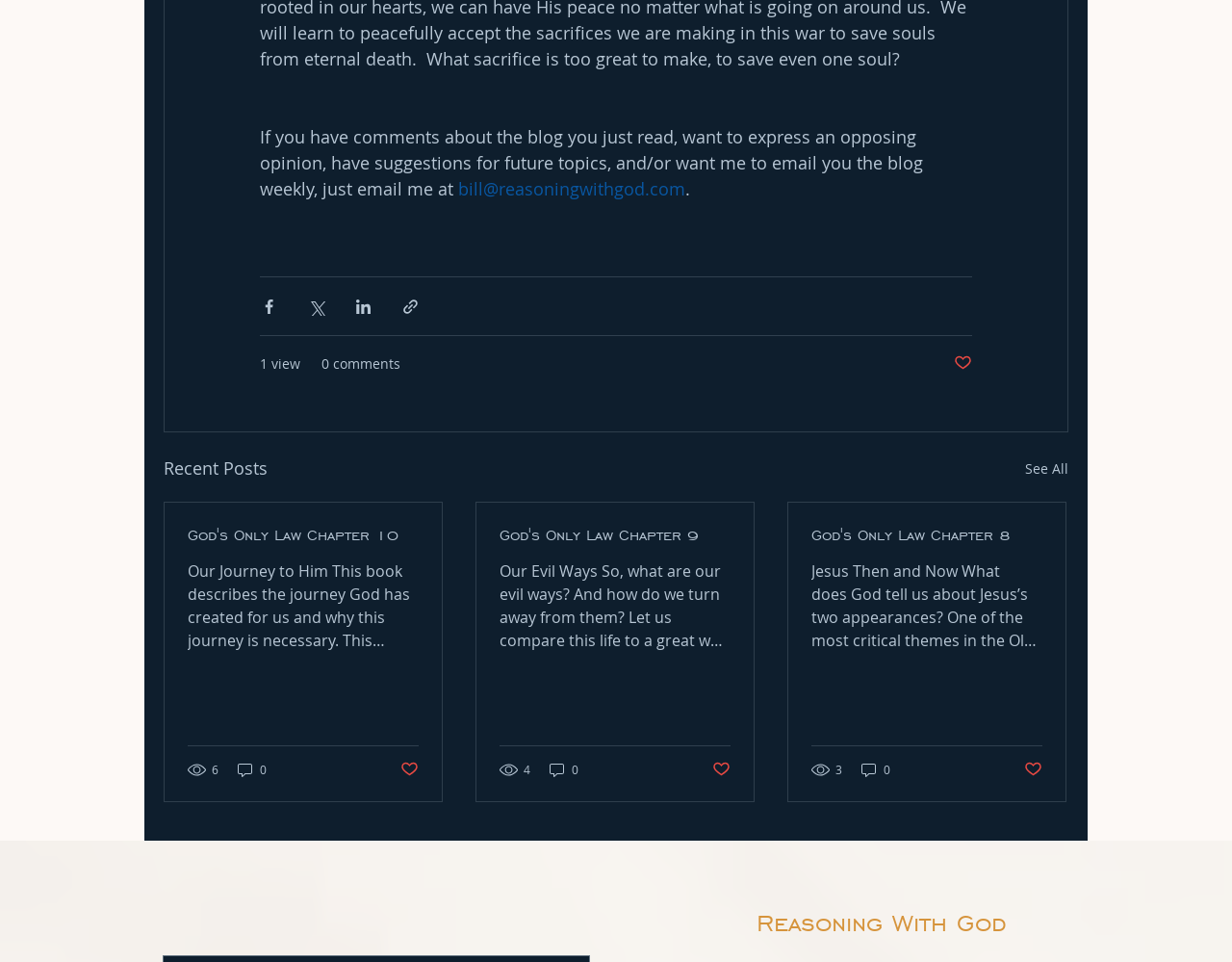What is the title of the first article on the page?
Refer to the image and provide a thorough answer to the question.

The title of the first article on the page can be found in the link text, which says 'God's Only Law Chapter 10'.